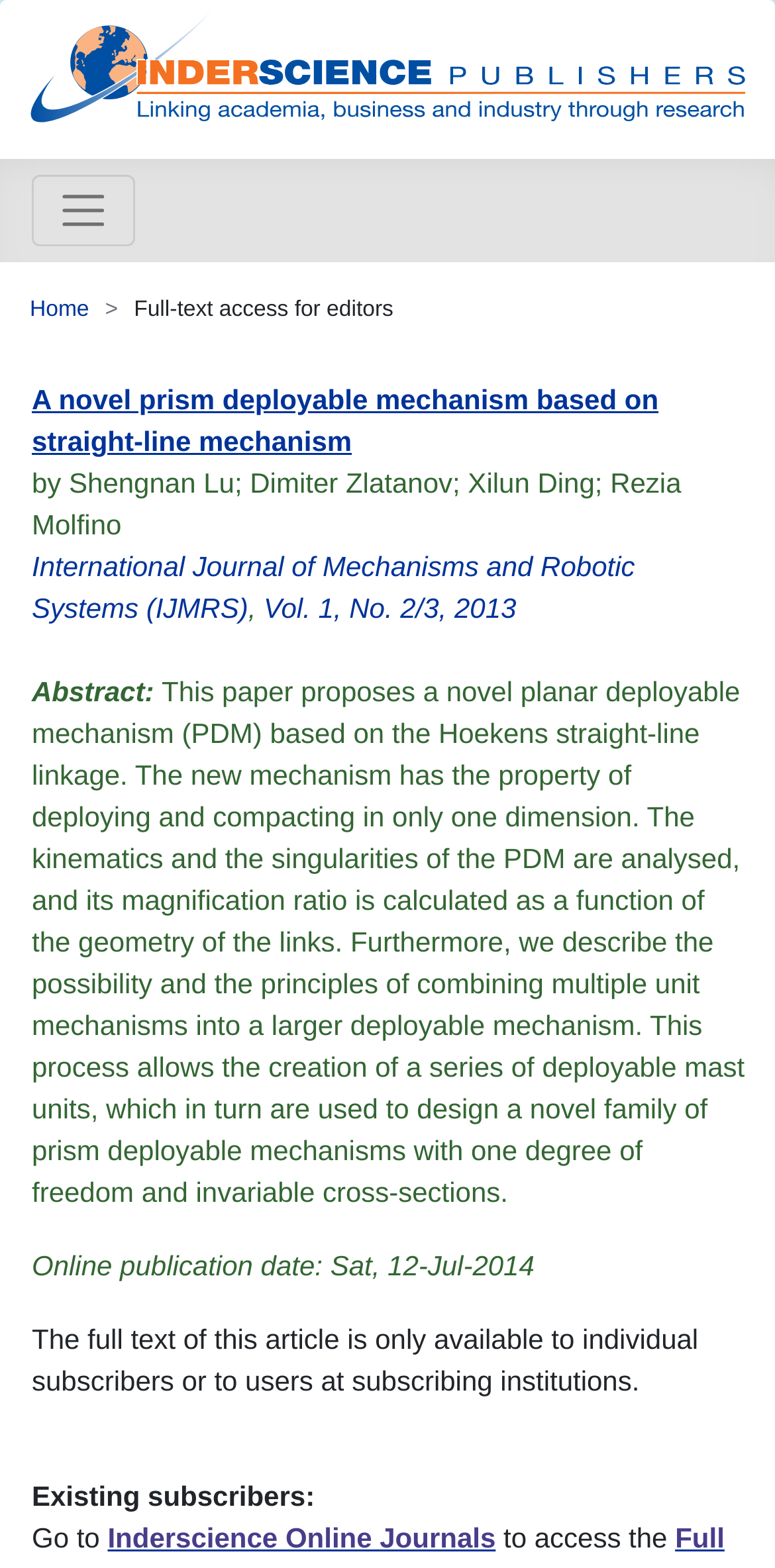Find and provide the bounding box coordinates for the UI element described with: "Inderscience Online Journals".

[0.139, 0.971, 0.64, 0.991]